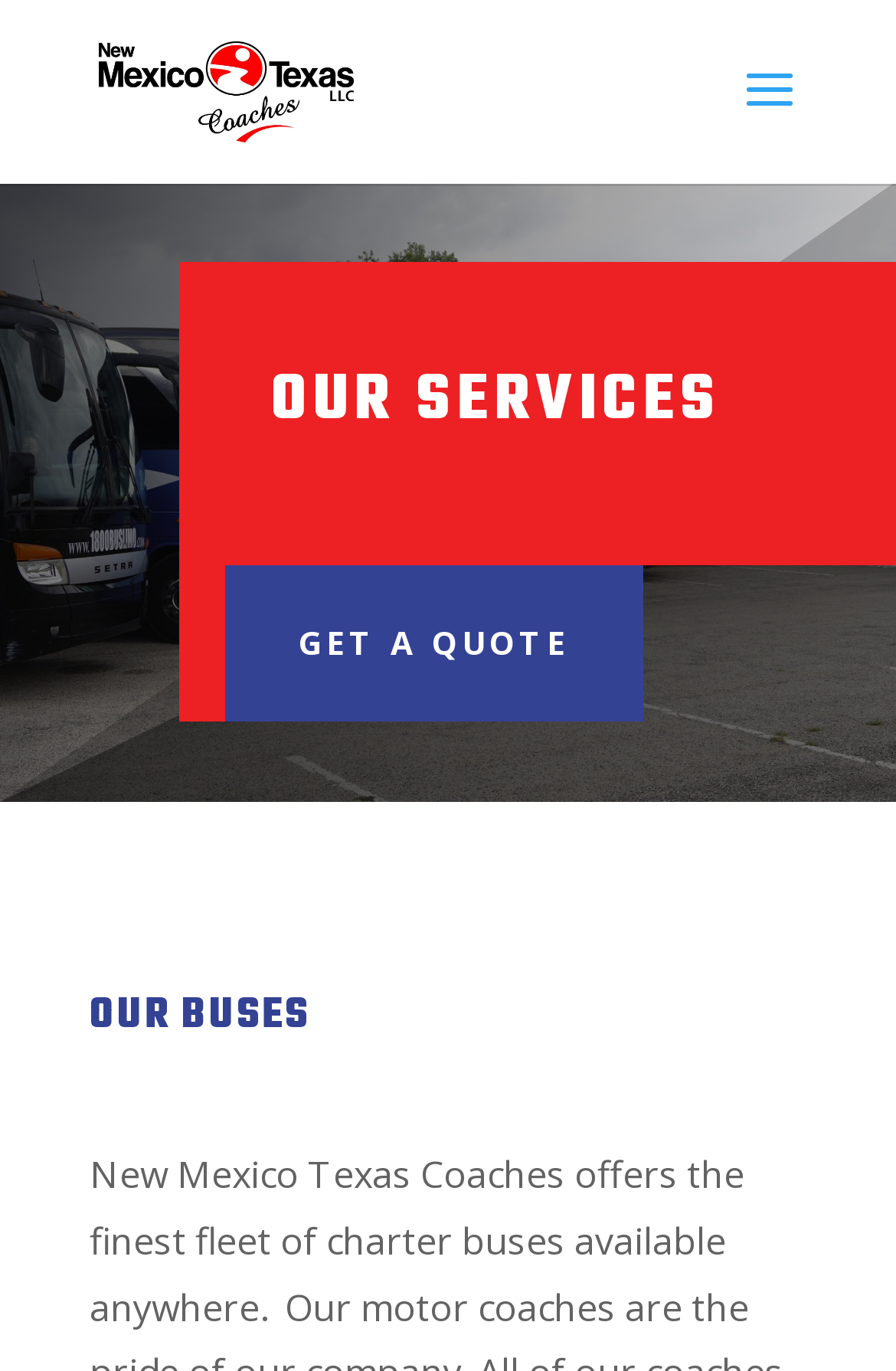Determine the bounding box coordinates of the UI element that matches the following description: "Get A Quote". The coordinates should be four float numbers between 0 and 1 in the format [left, top, right, bottom].

[0.251, 0.412, 0.718, 0.526]